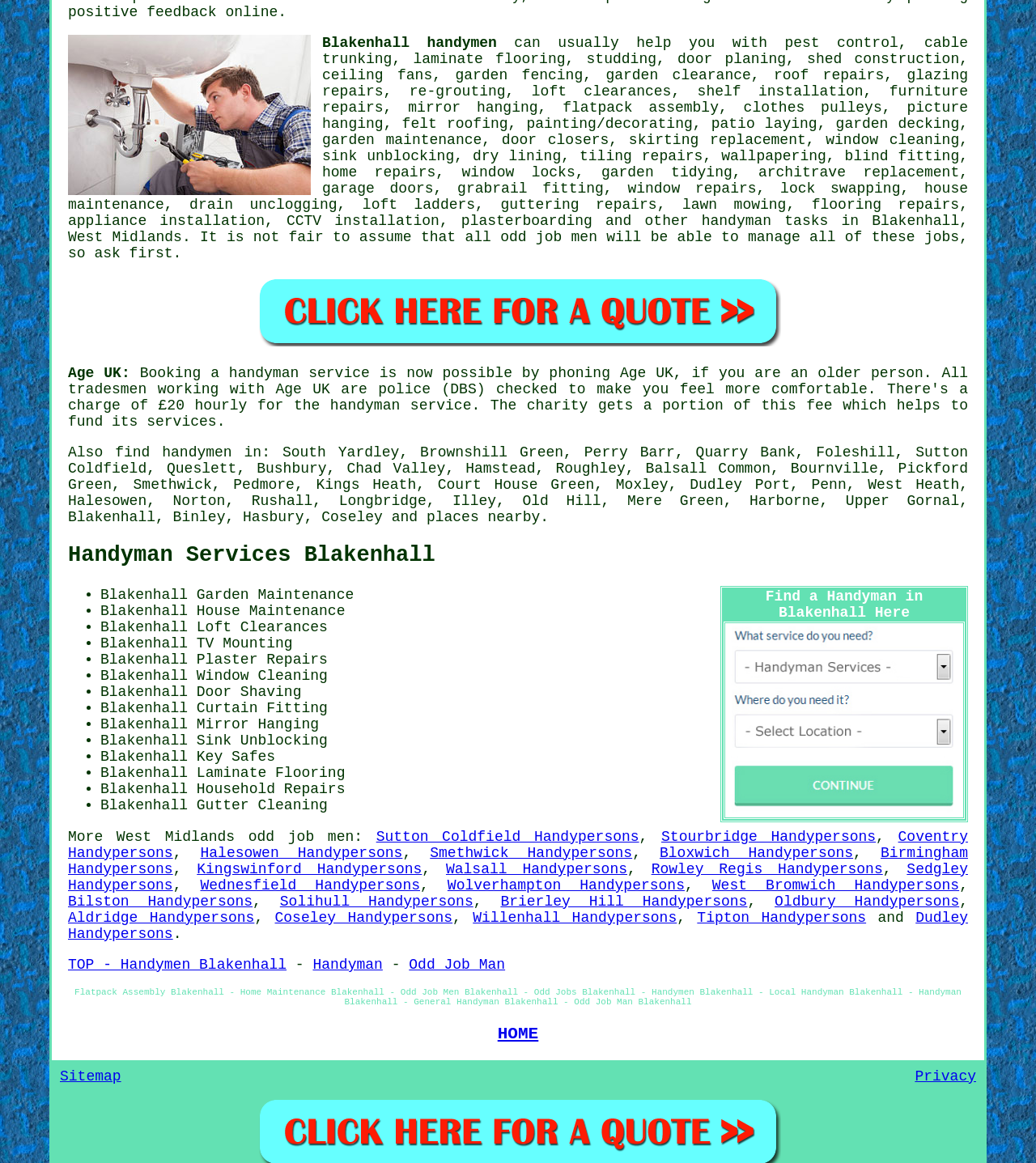Determine the bounding box coordinates (top-left x, top-left y, bottom-right x, bottom-right y) of the UI element described in the following text: picture hanging

[0.311, 0.085, 0.934, 0.113]